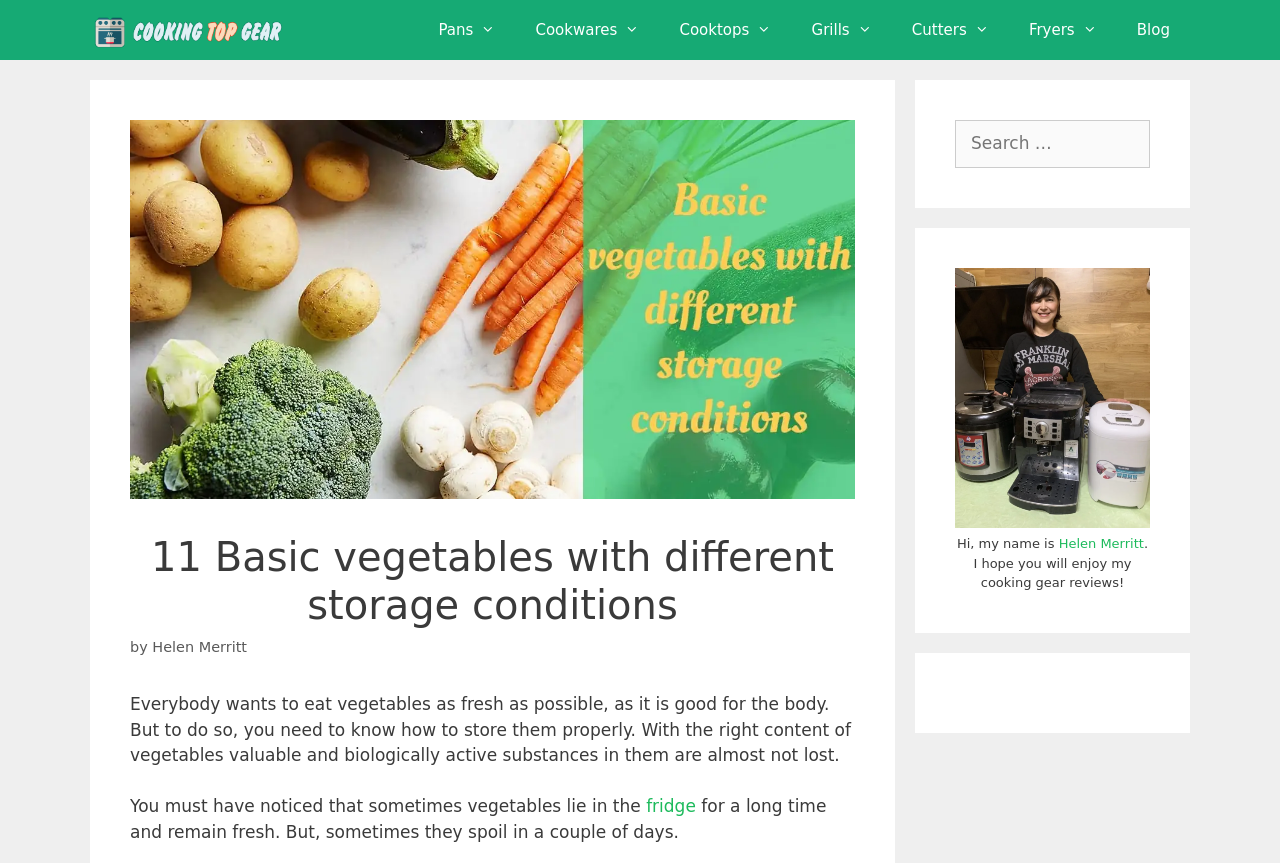Respond to the following question with a brief word or phrase:
What type of content does the website primarily focus on?

Cooking gear reviews